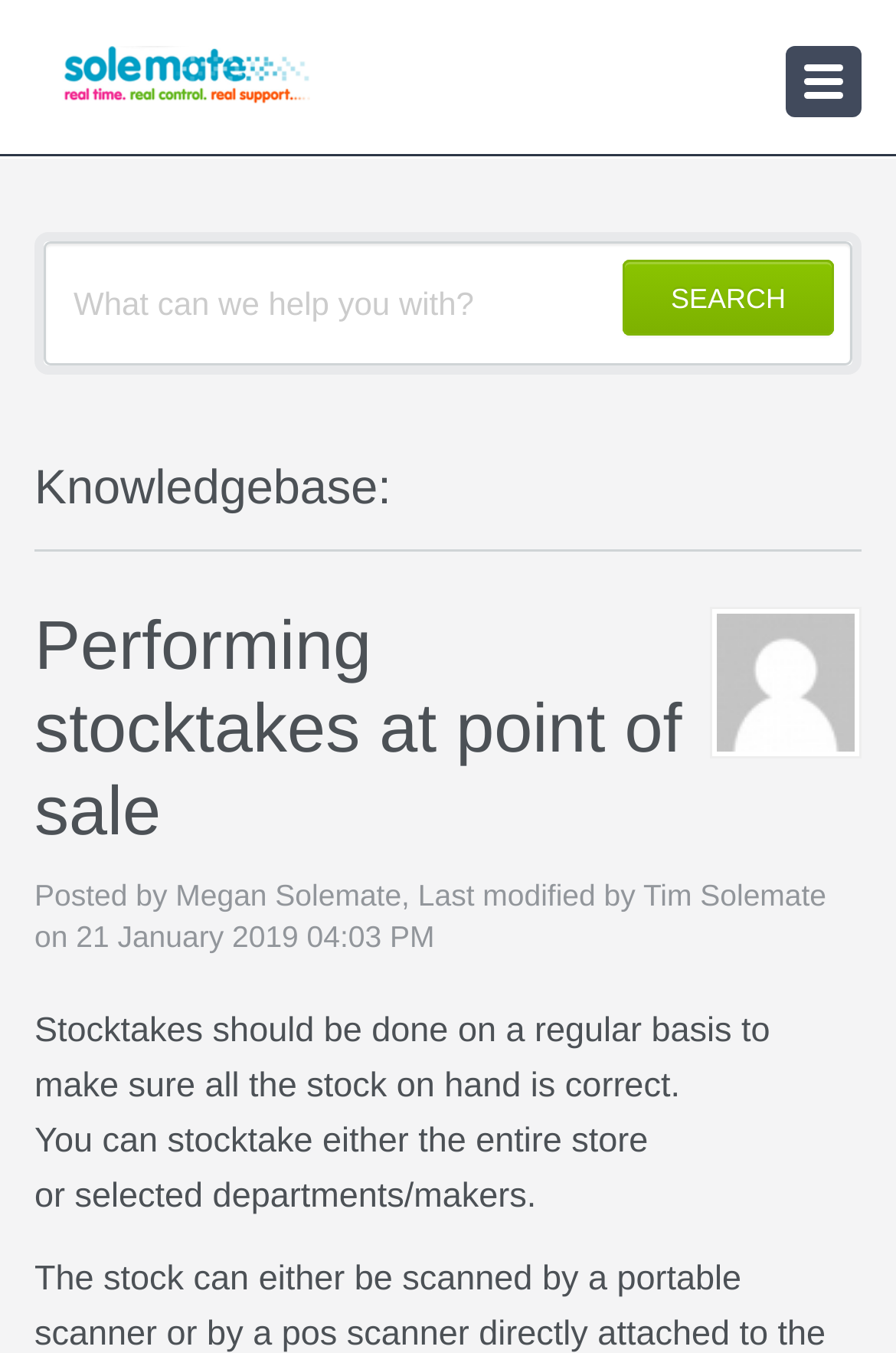Answer this question using a single word or a brief phrase:
What is the logo at the top left corner?

Kayako logo